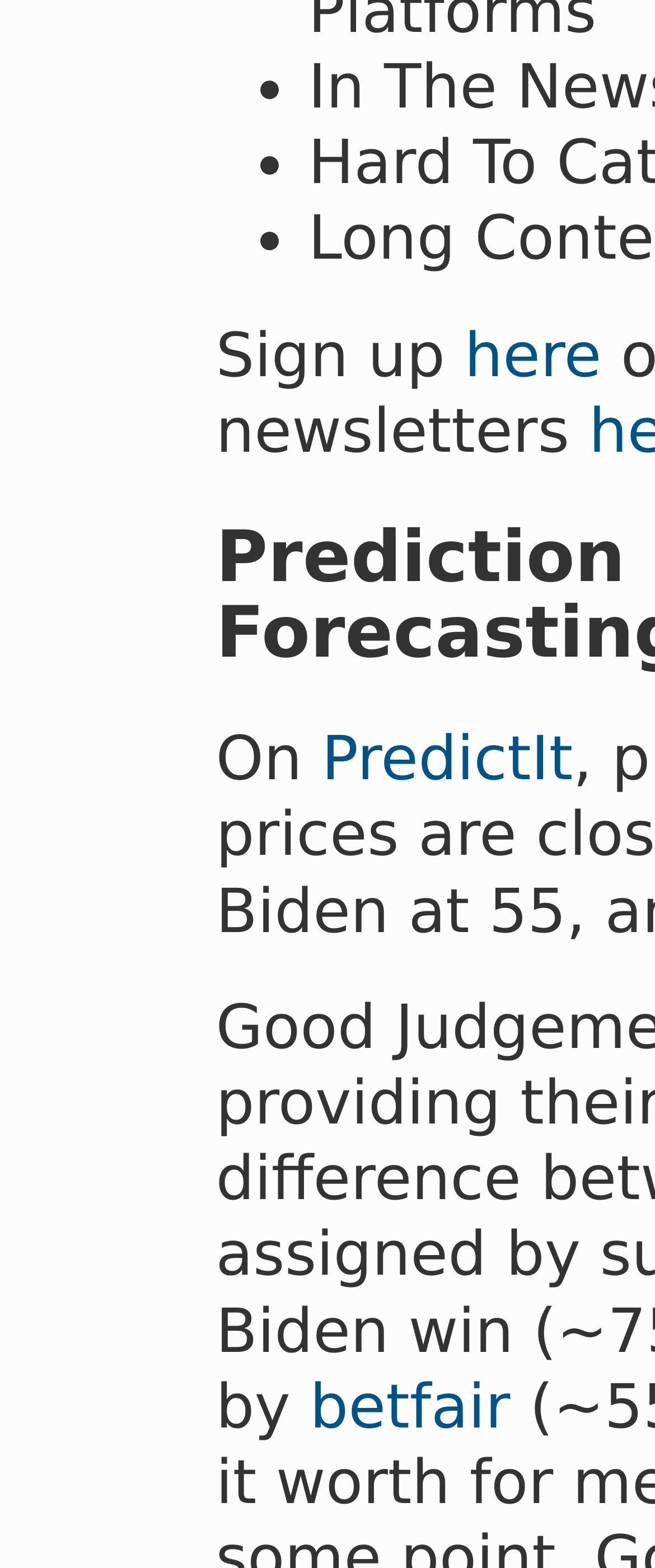What is the text of the first link?
Look at the image and respond to the question as thoroughly as possible.

I looked at the links on the webpage and found the first one, which has the text 'here'. This link is located next to the 'Sign up' text.